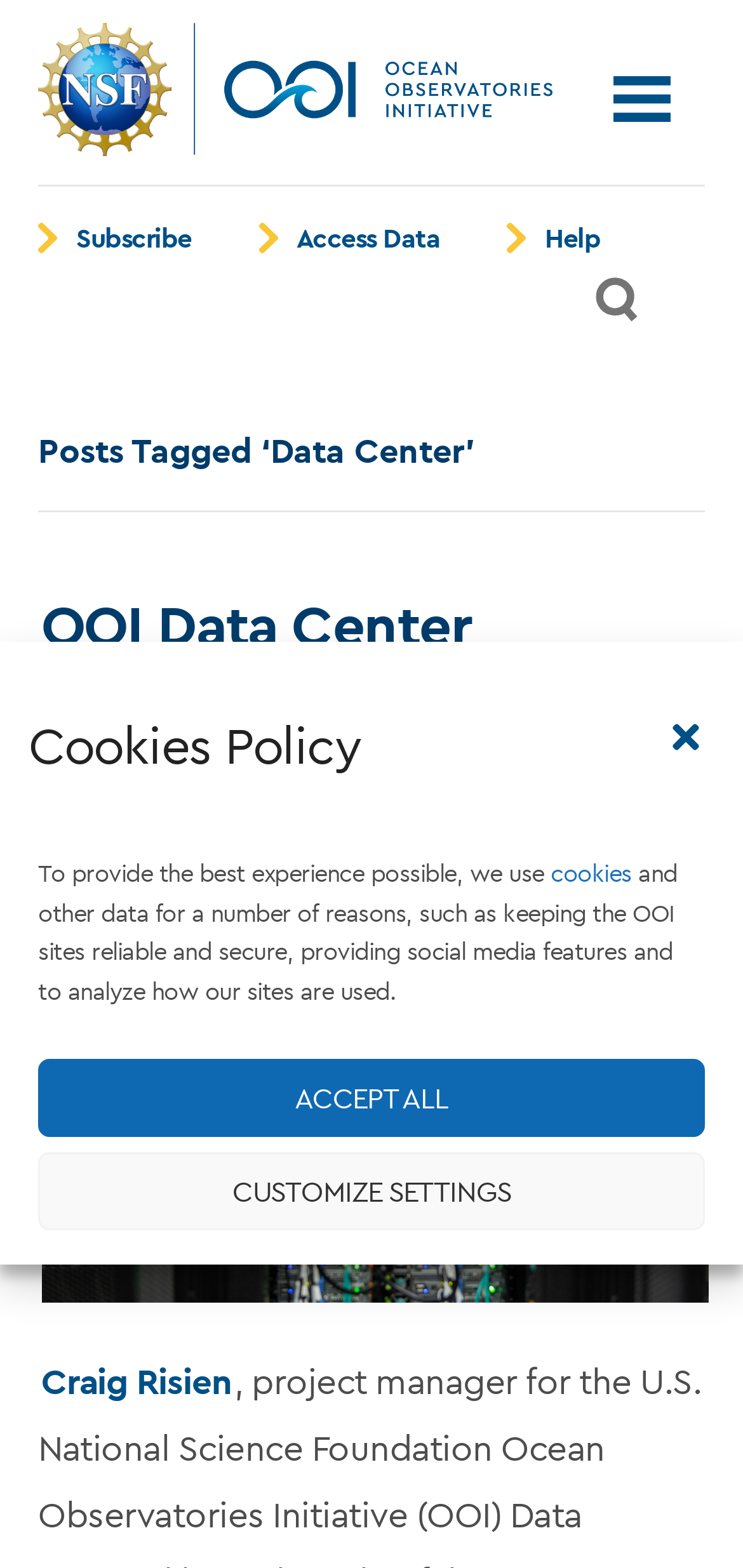What is the text on the button at the top right corner?
Give a one-word or short phrase answer based on the image.

Click to open or close site search